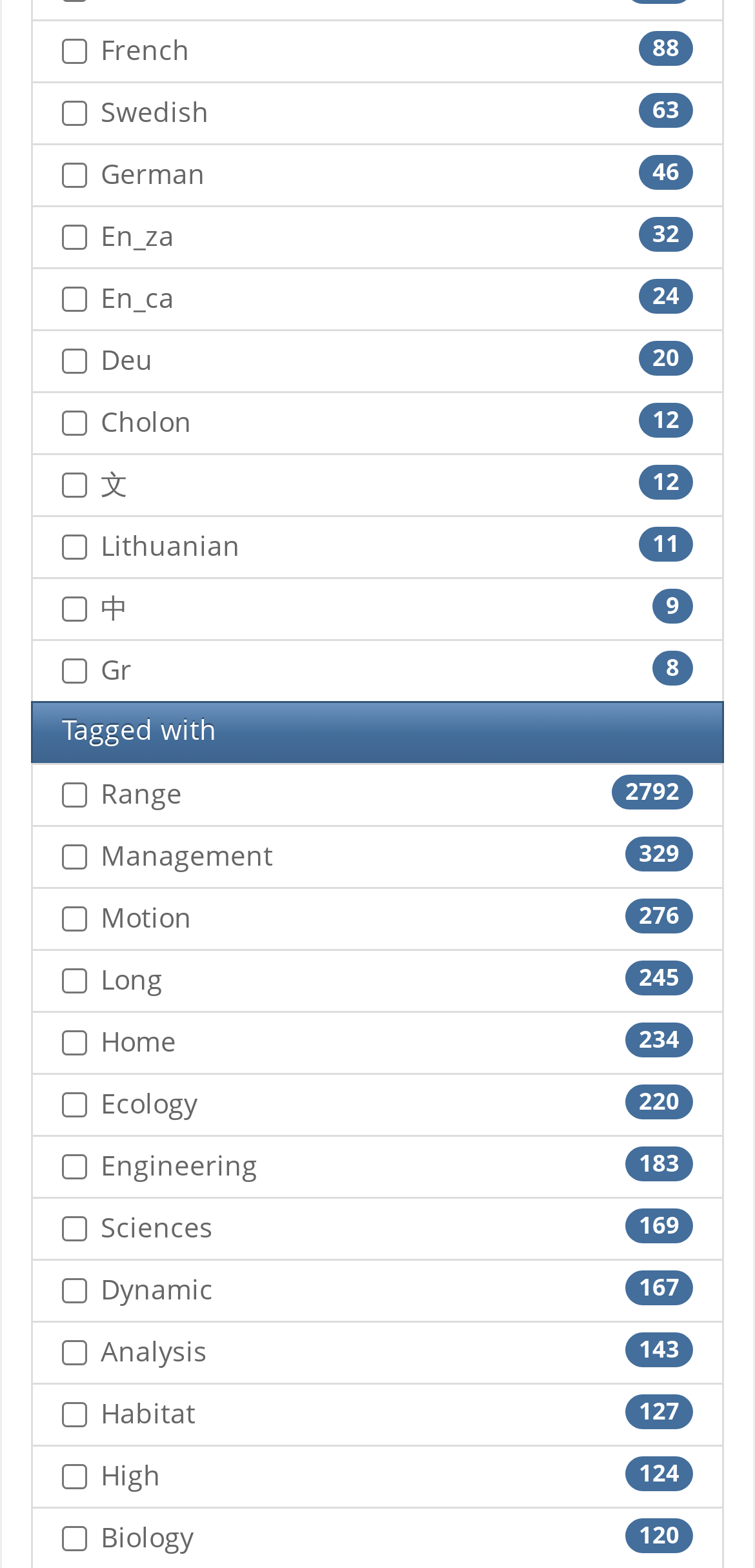How many language options are available?
Based on the image, answer the question in a detailed manner.

I counted the number of checkboxes with language labels, such as 'French', 'Swedish', 'German', and so on, and found 15 options.